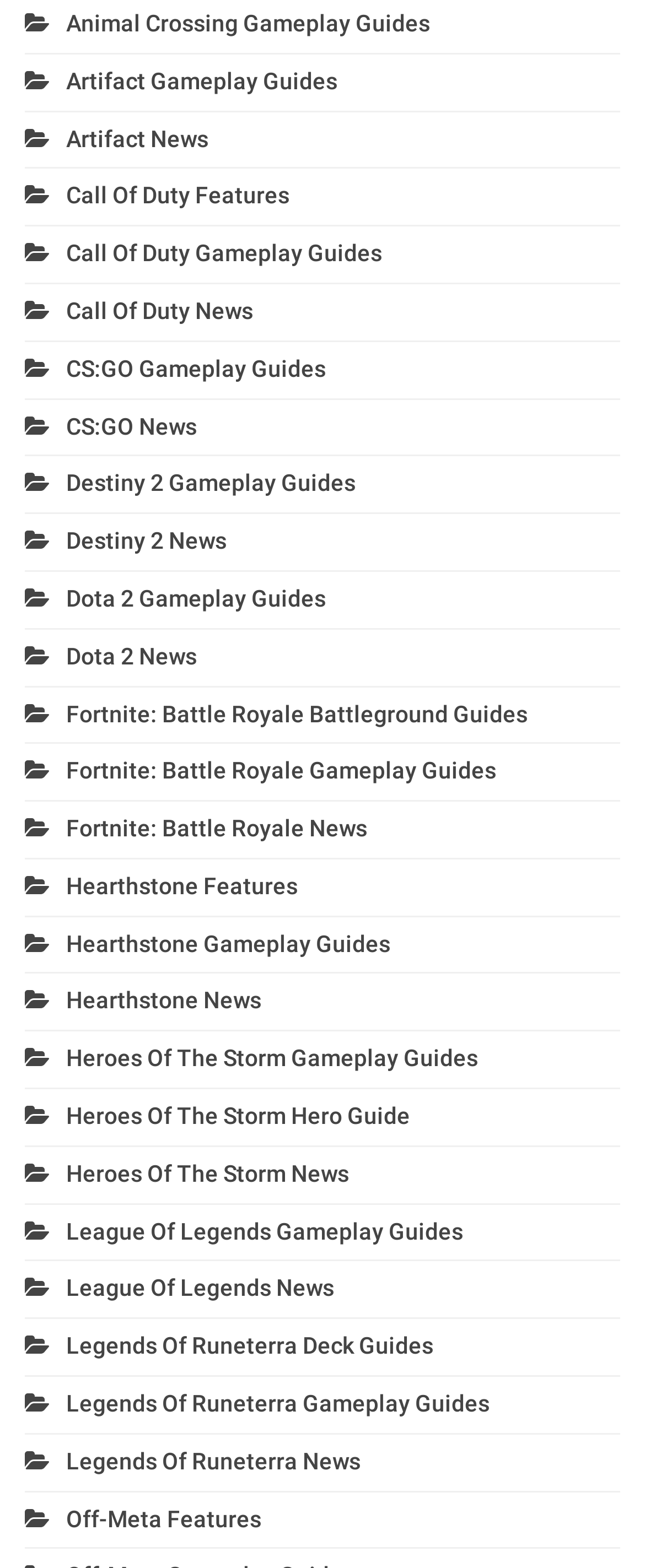Please determine the bounding box coordinates for the element with the description: "Destiny 2 News".

[0.038, 0.336, 0.351, 0.353]